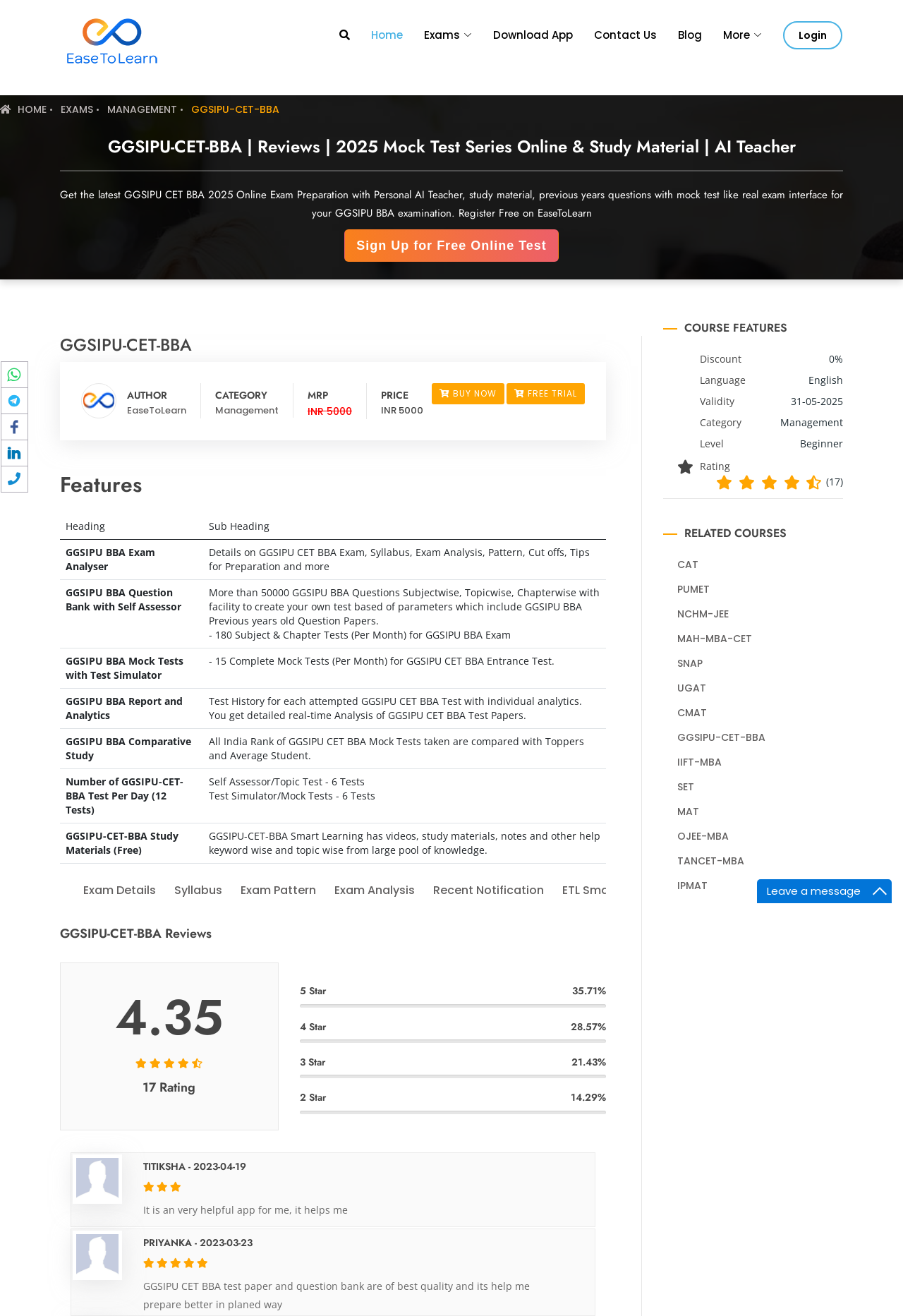Use a single word or phrase to respond to the question:
What is the price of the study material?

INR 5000